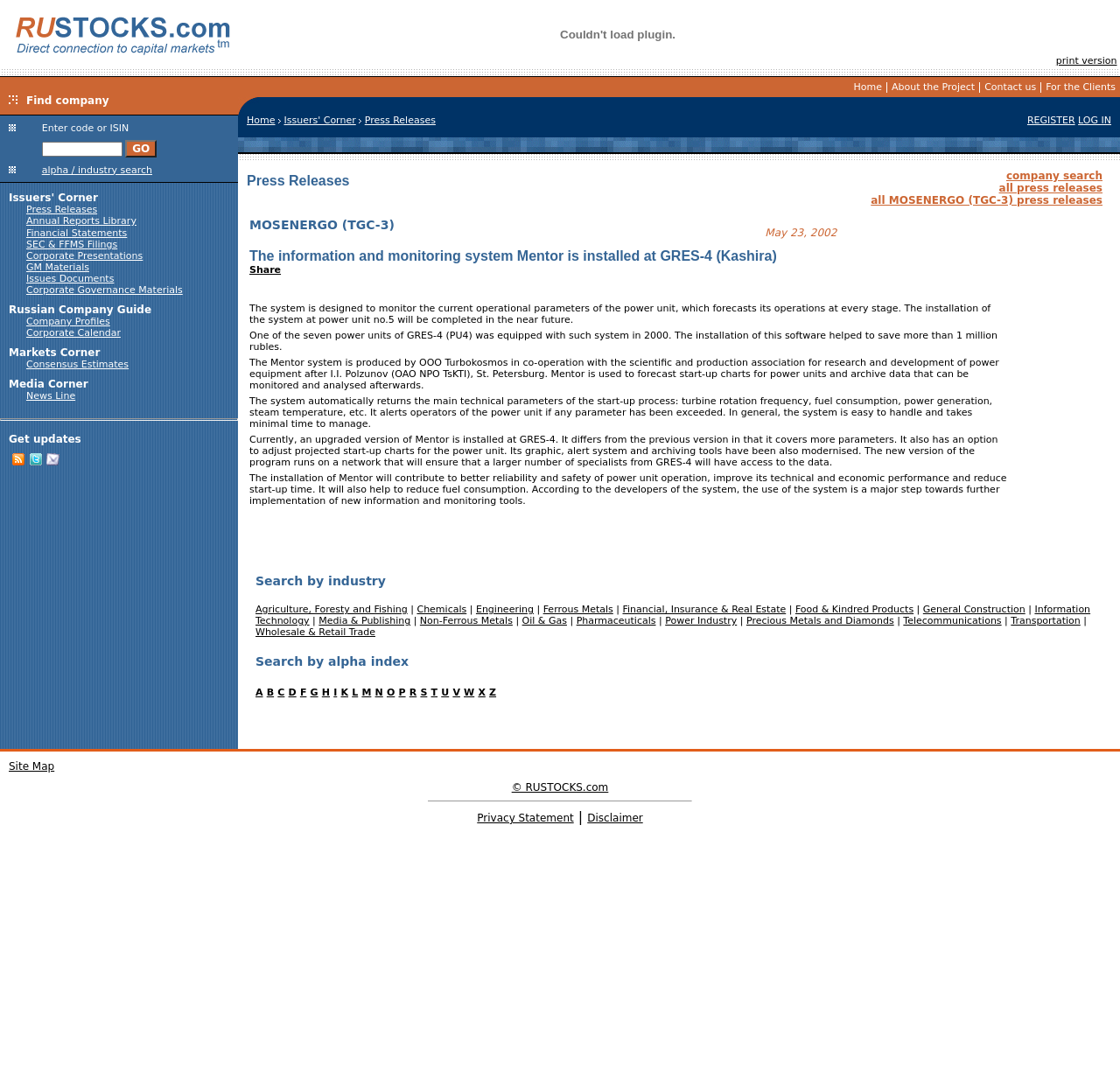Please identify the coordinates of the bounding box for the clickable region that will accomplish this instruction: "Search for alpha / industry".

[0.037, 0.151, 0.136, 0.162]